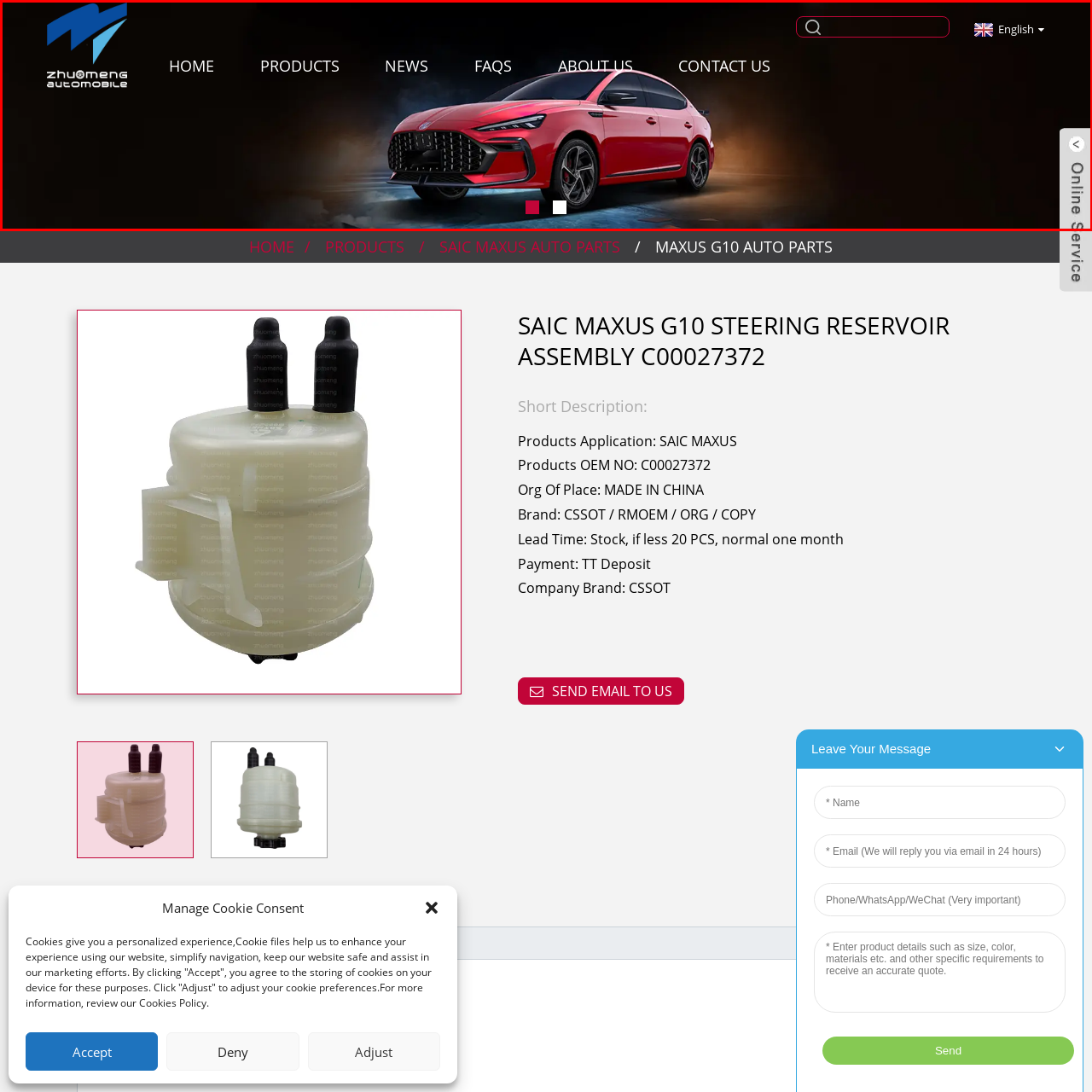Focus on the content within the red box and provide a succinct answer to this question using just one word or phrase: 
How many navigation links are displayed above the car?

6